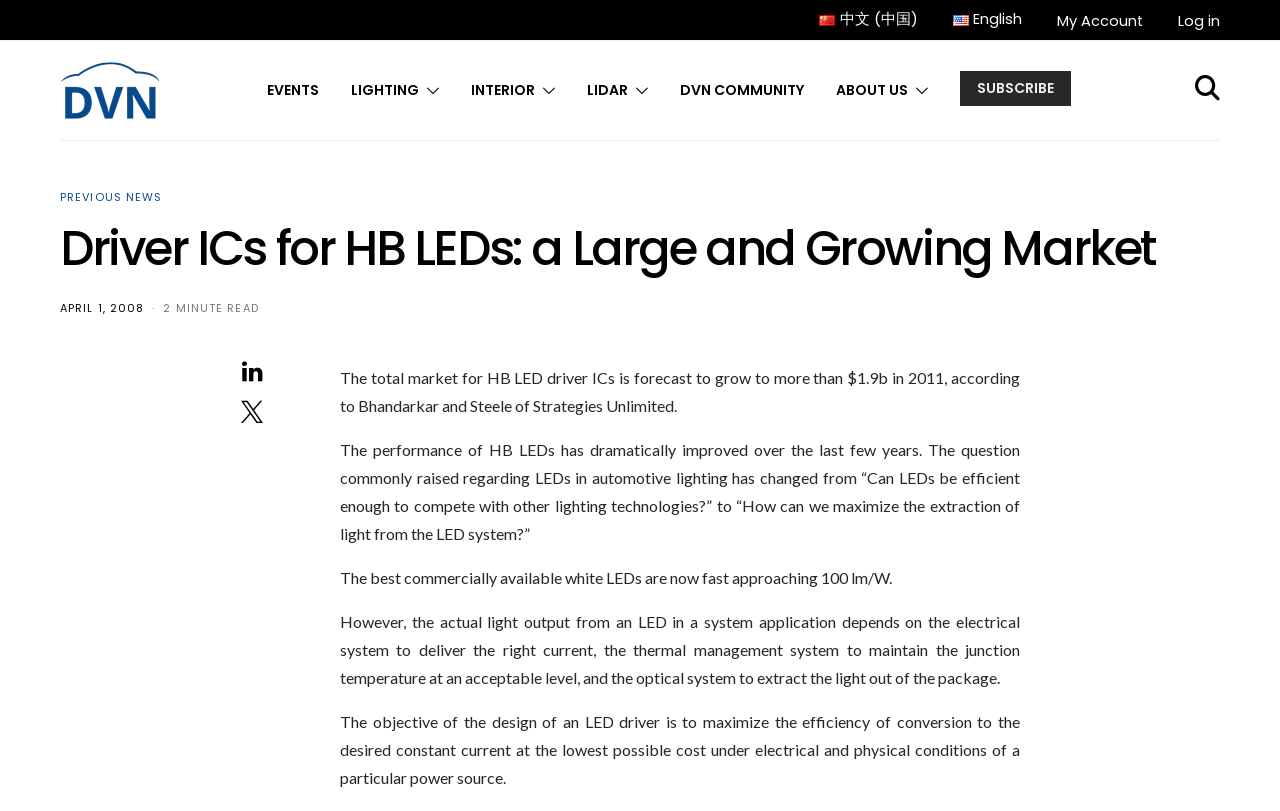Provide the bounding box coordinates of the HTML element described by the text: "ABOUT US".

[0.653, 0.051, 0.725, 0.173]